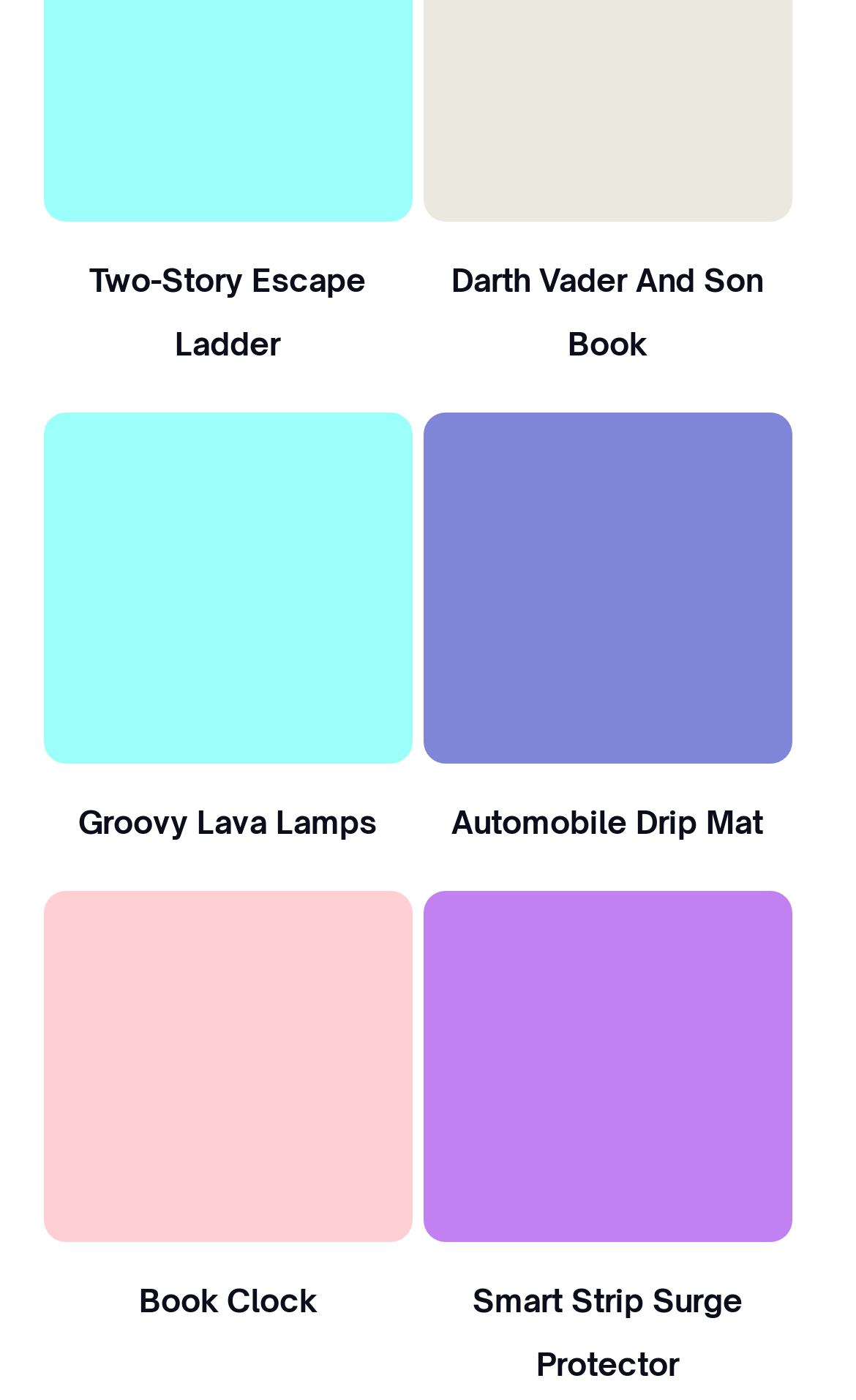How many images are associated with 'Automobile Drip Mat'?
Look at the image and answer with only one word or phrase.

2